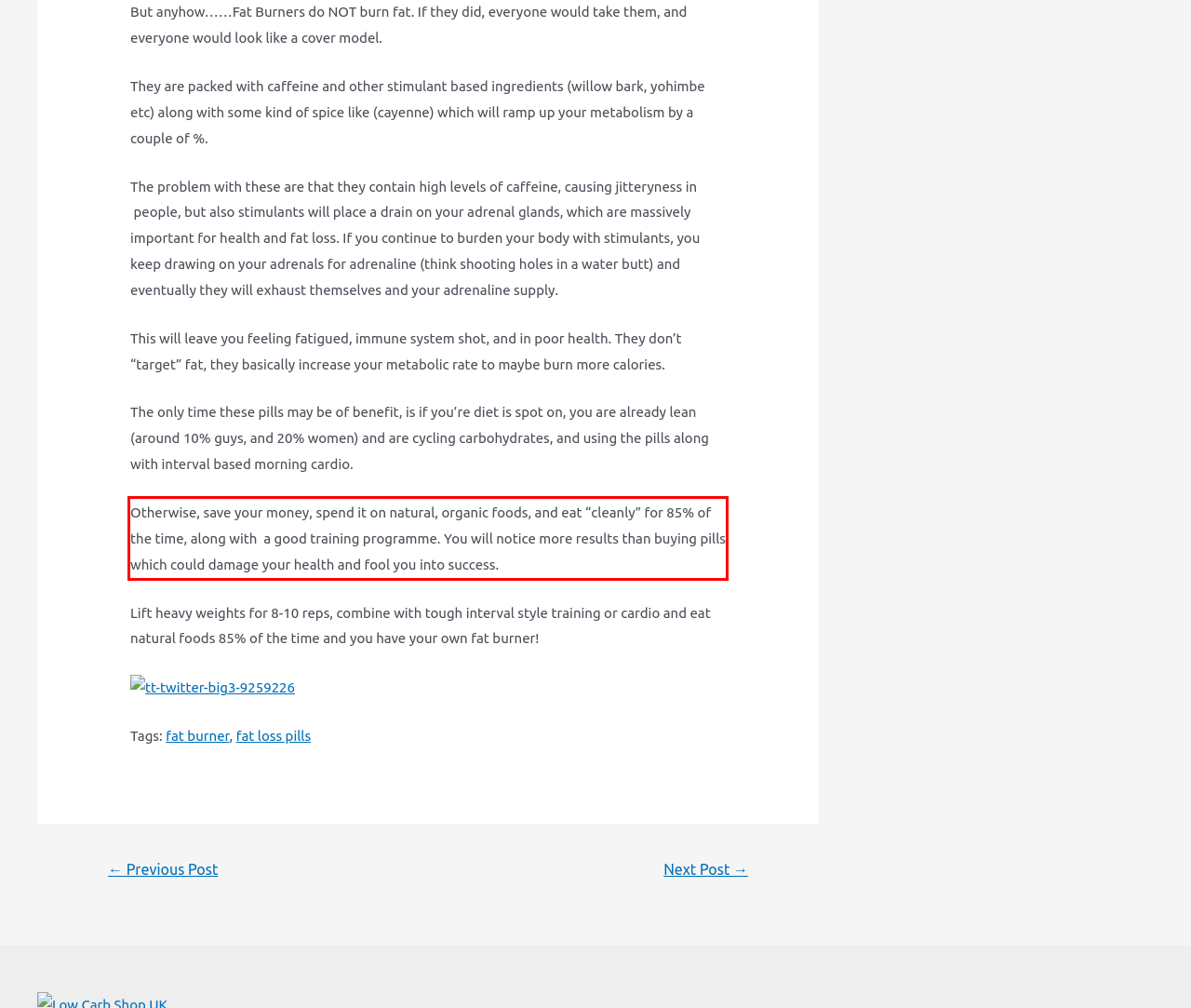In the given screenshot, locate the red bounding box and extract the text content from within it.

Otherwise, save your money, spend it on natural, organic foods, and eat “cleanly” for 85% of the time, along with a good training programme. You will notice more results than buying pills which could damage your health and fool you into success.